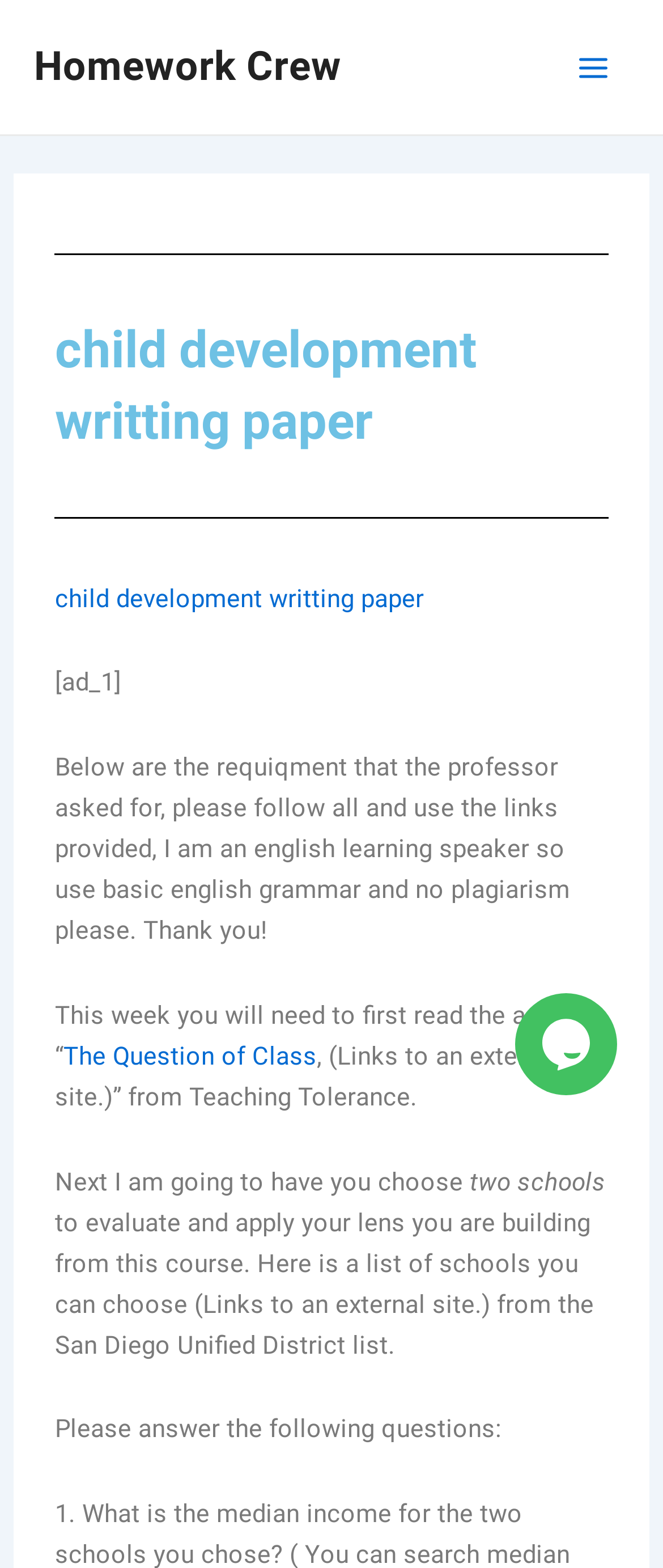Utilize the information from the image to answer the question in detail:
What is the language requirement for the task?

The instructions specify that the task should be completed using basic English grammar, and also mention that the author is an English learning speaker.